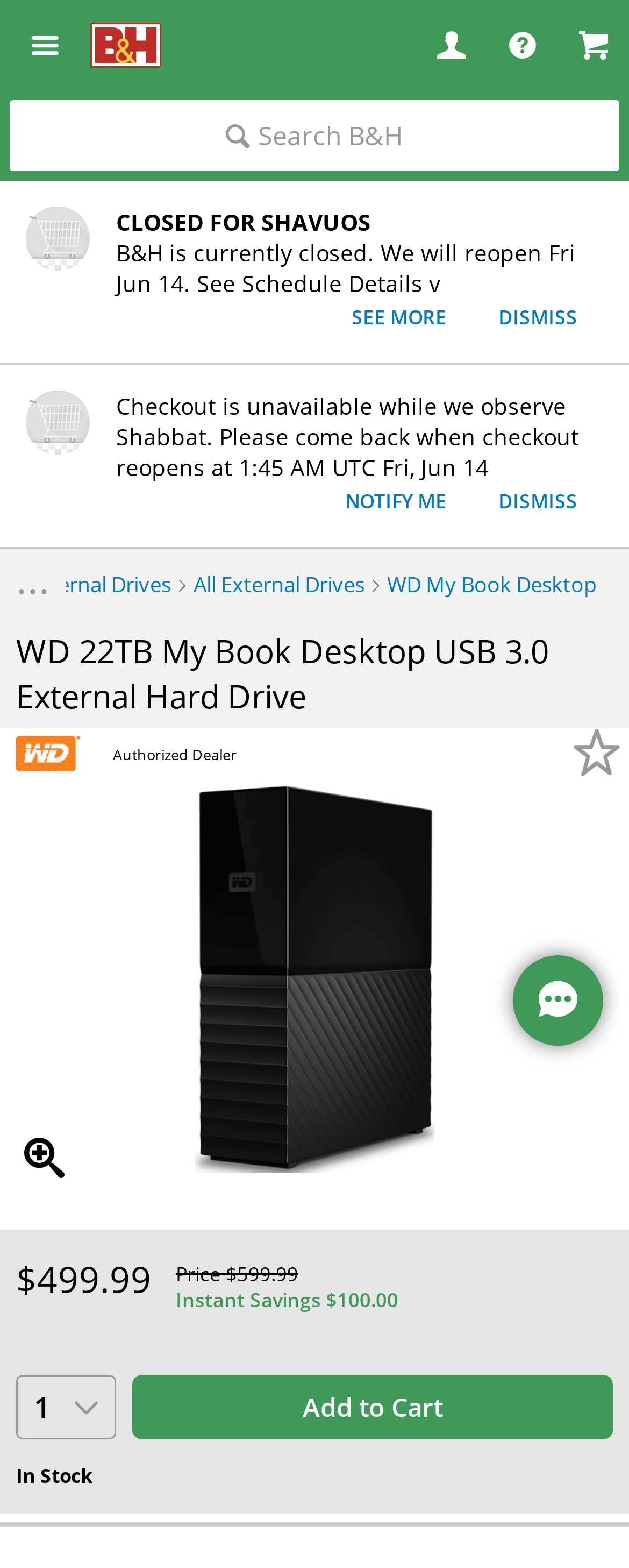Please determine the bounding box coordinates of the clickable area required to carry out the following instruction: "View WD My Book Desktop". The coordinates must be four float numbers between 0 and 1, represented as [left, top, right, bottom].

[0.615, 0.363, 0.949, 0.382]